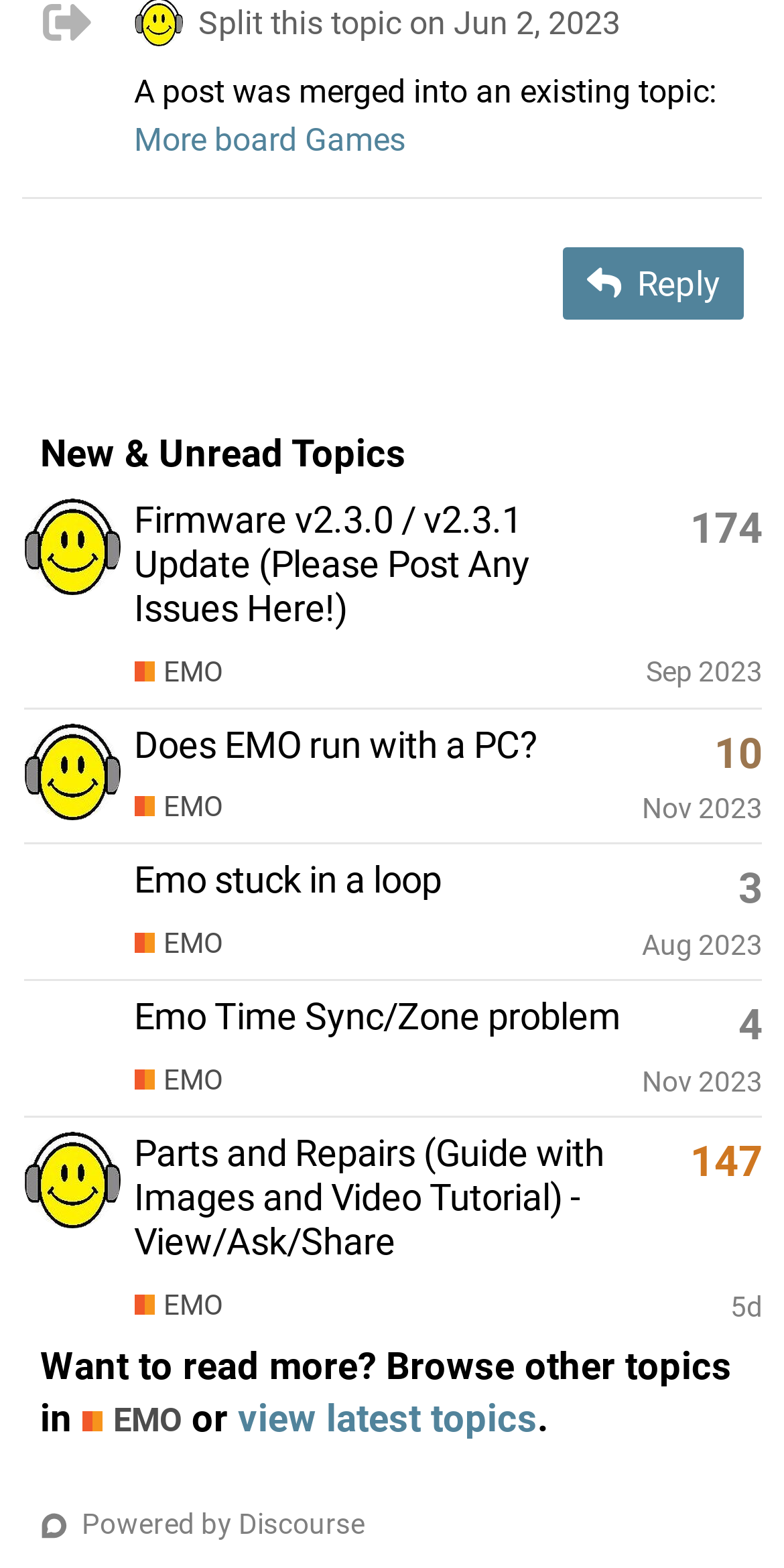Determine the bounding box coordinates for the clickable element to execute this instruction: "View the topic 'Firmware v2.3.0 / v2.3.1 Update'". Provide the coordinates as four float numbers between 0 and 1, i.e., [left, top, right, bottom].

[0.171, 0.317, 0.676, 0.401]